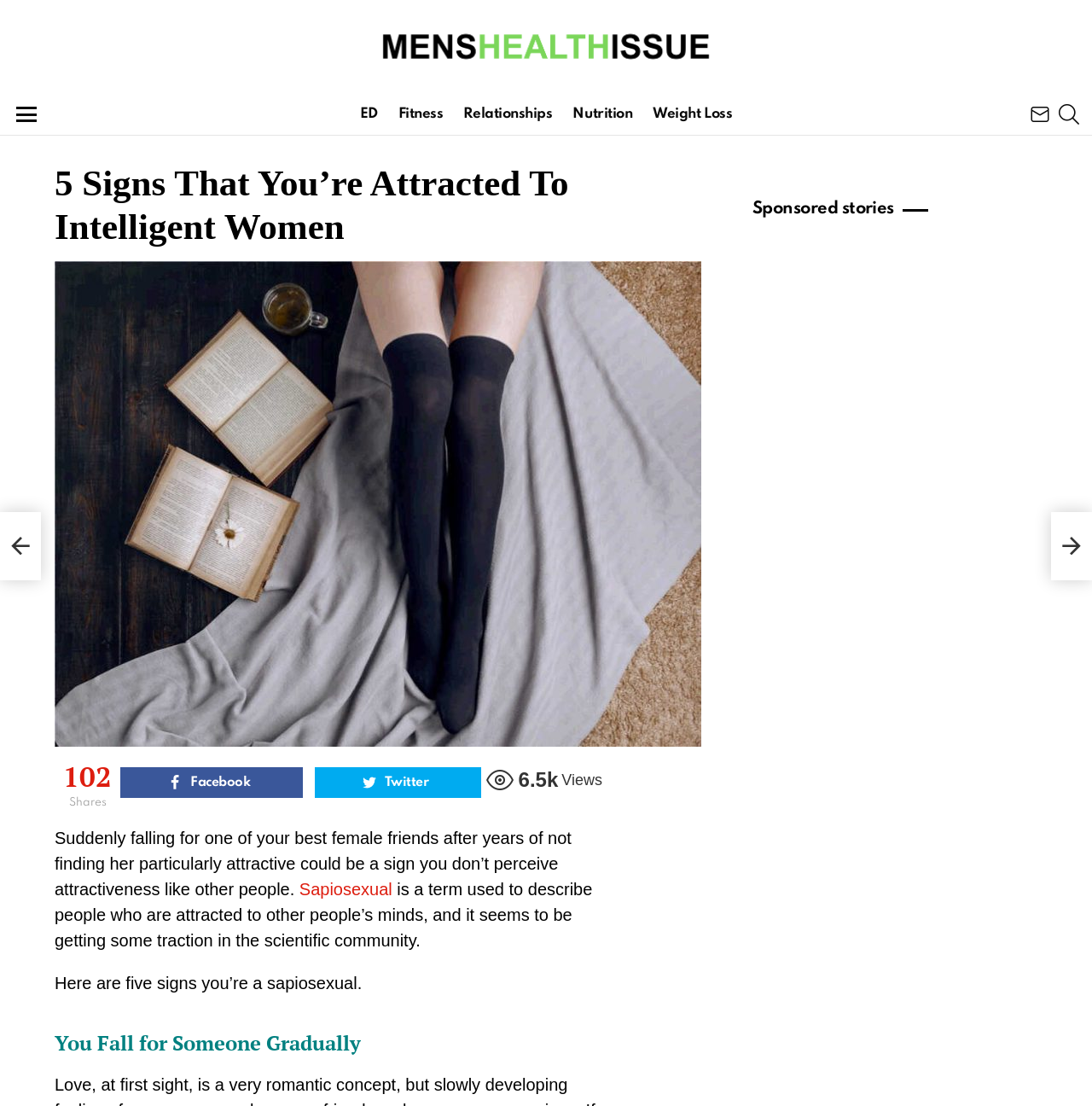What is the first sign of being a sapiosexual?
Based on the image, give a concise answer in the form of a single word or short phrase.

You Fall for Someone Gradually